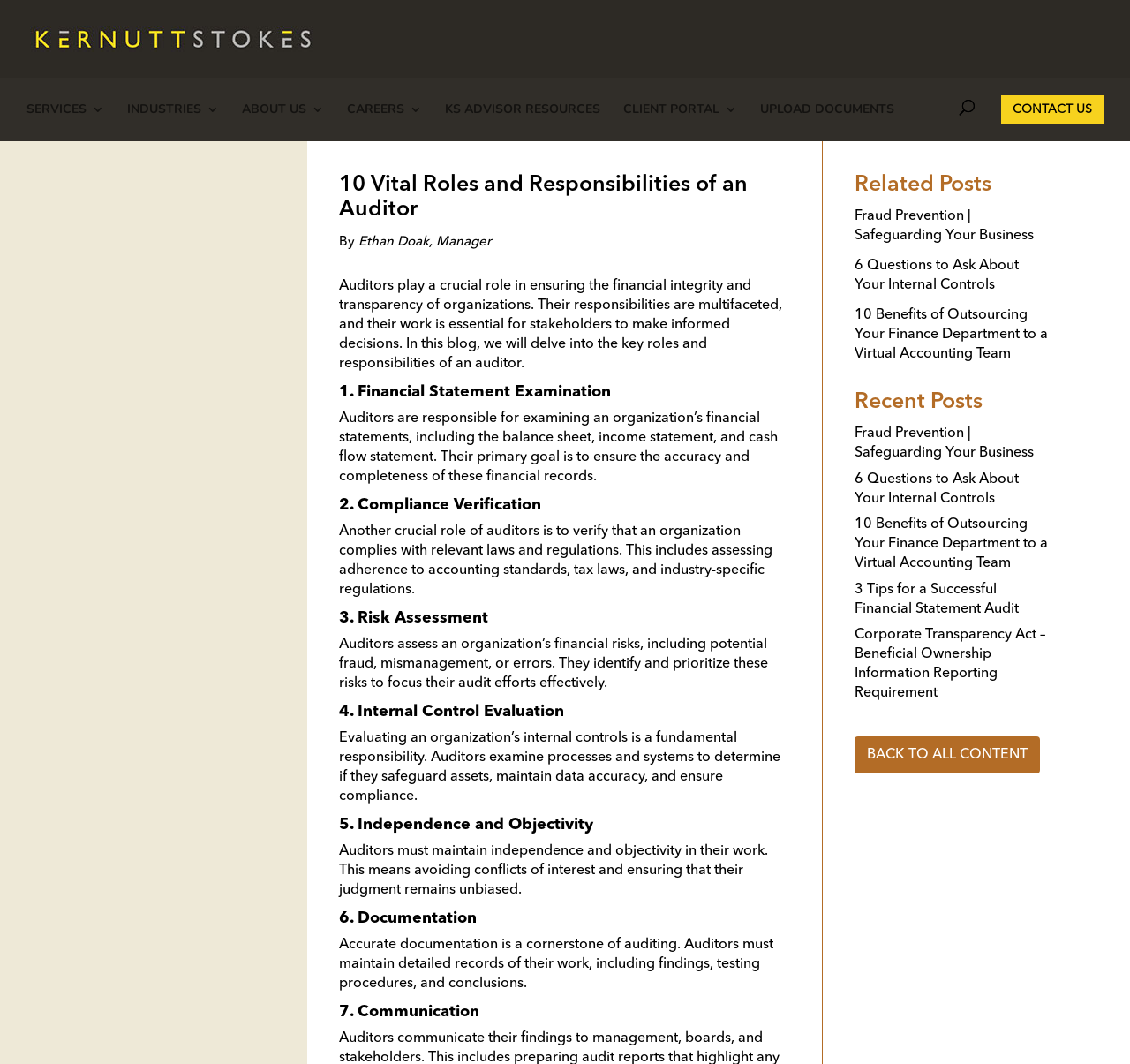How many links are there in the main navigation menu?
Provide a detailed answer to the question, using the image to inform your response.

The main navigation menu is located at the top of the webpage, and it contains 5 links: 'SERVICES', 'INDUSTRIES', 'ABOUT US', 'CAREERS', and 'KS ADVISOR RESOURCES'.